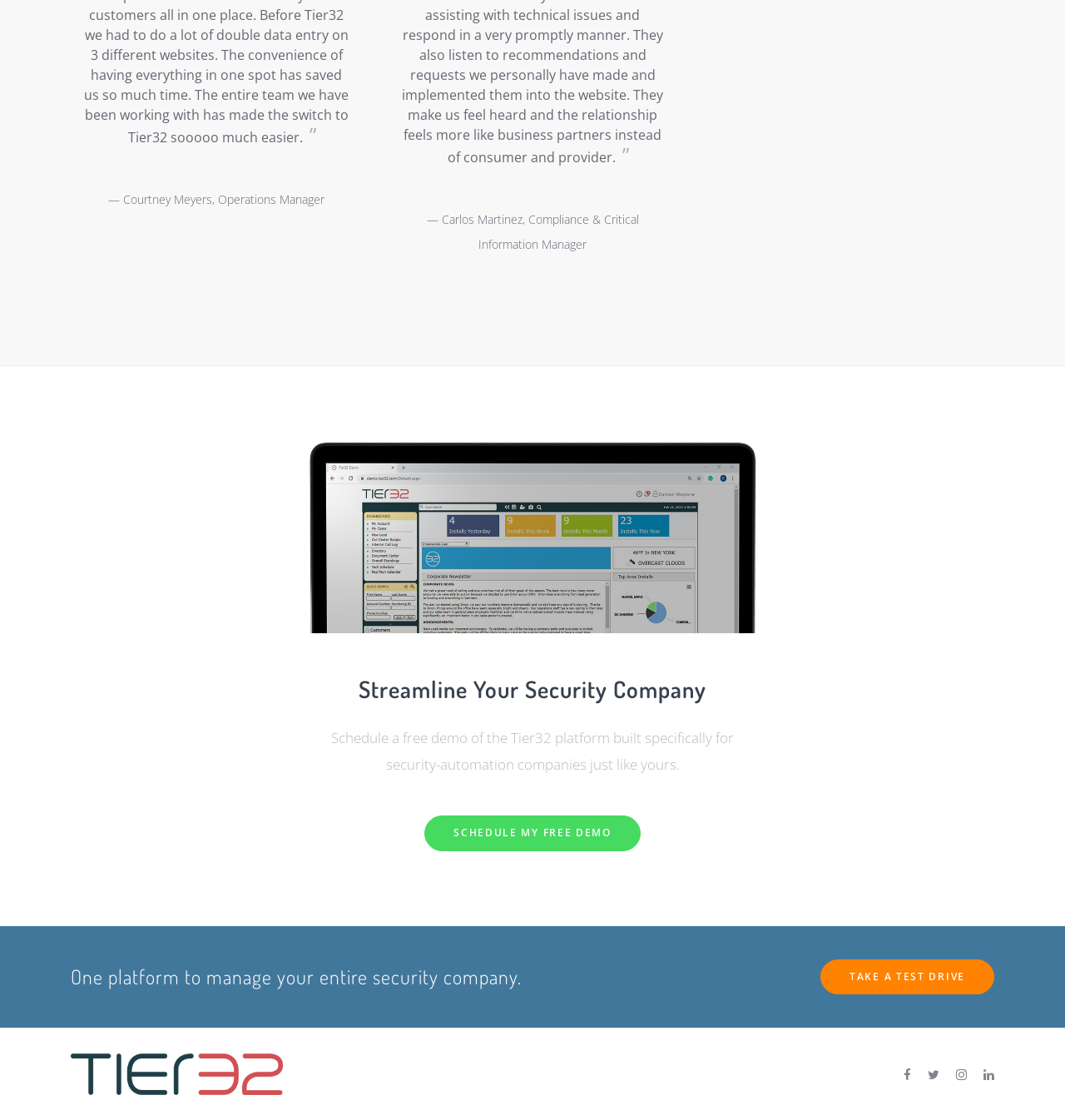Use a single word or phrase to answer the question:
How many social media links are present at the bottom of the webpage?

4